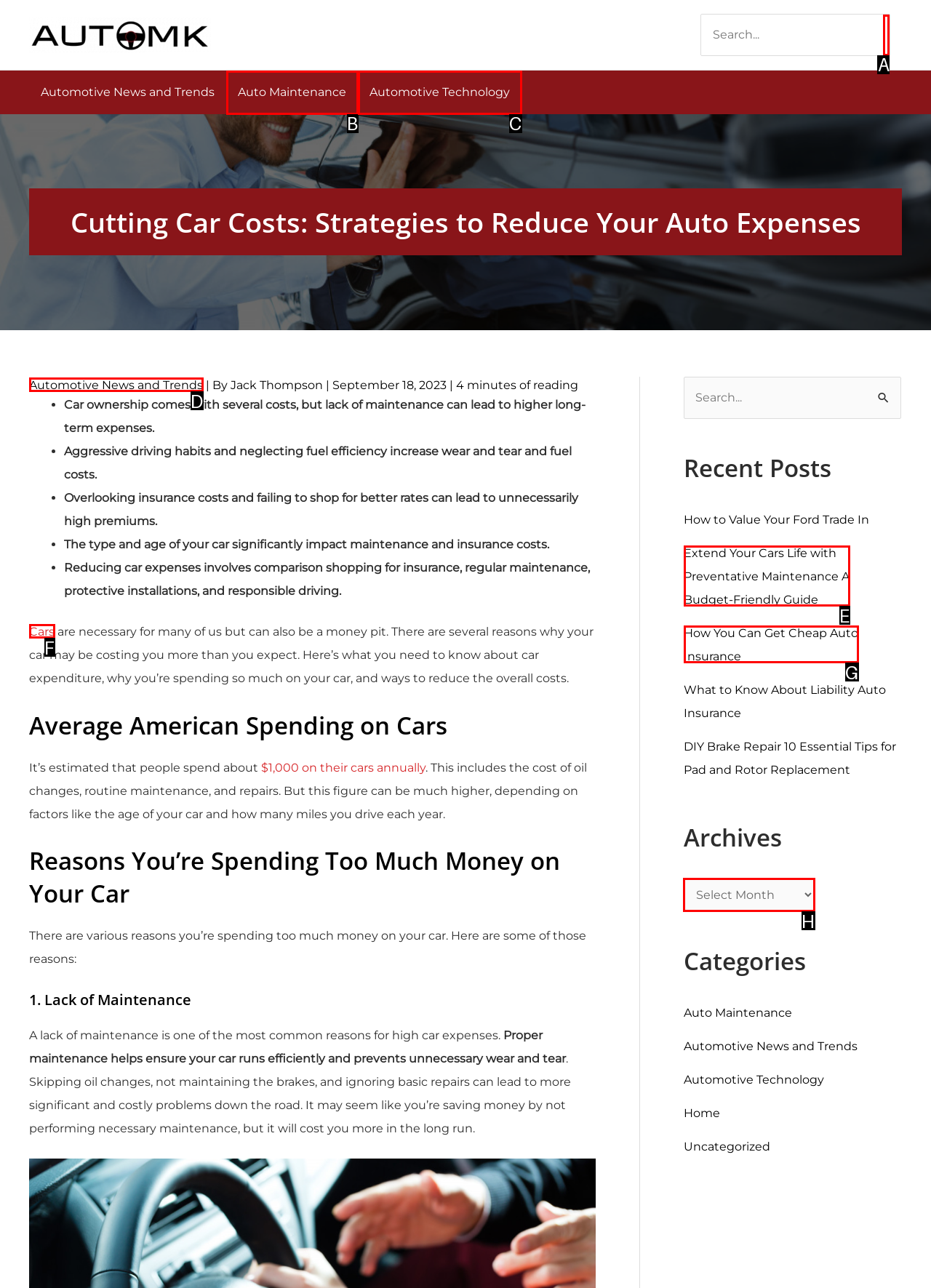Tell me which one HTML element I should click to complete the following task: Select an option from the Archives dropdown
Answer with the option's letter from the given choices directly.

H